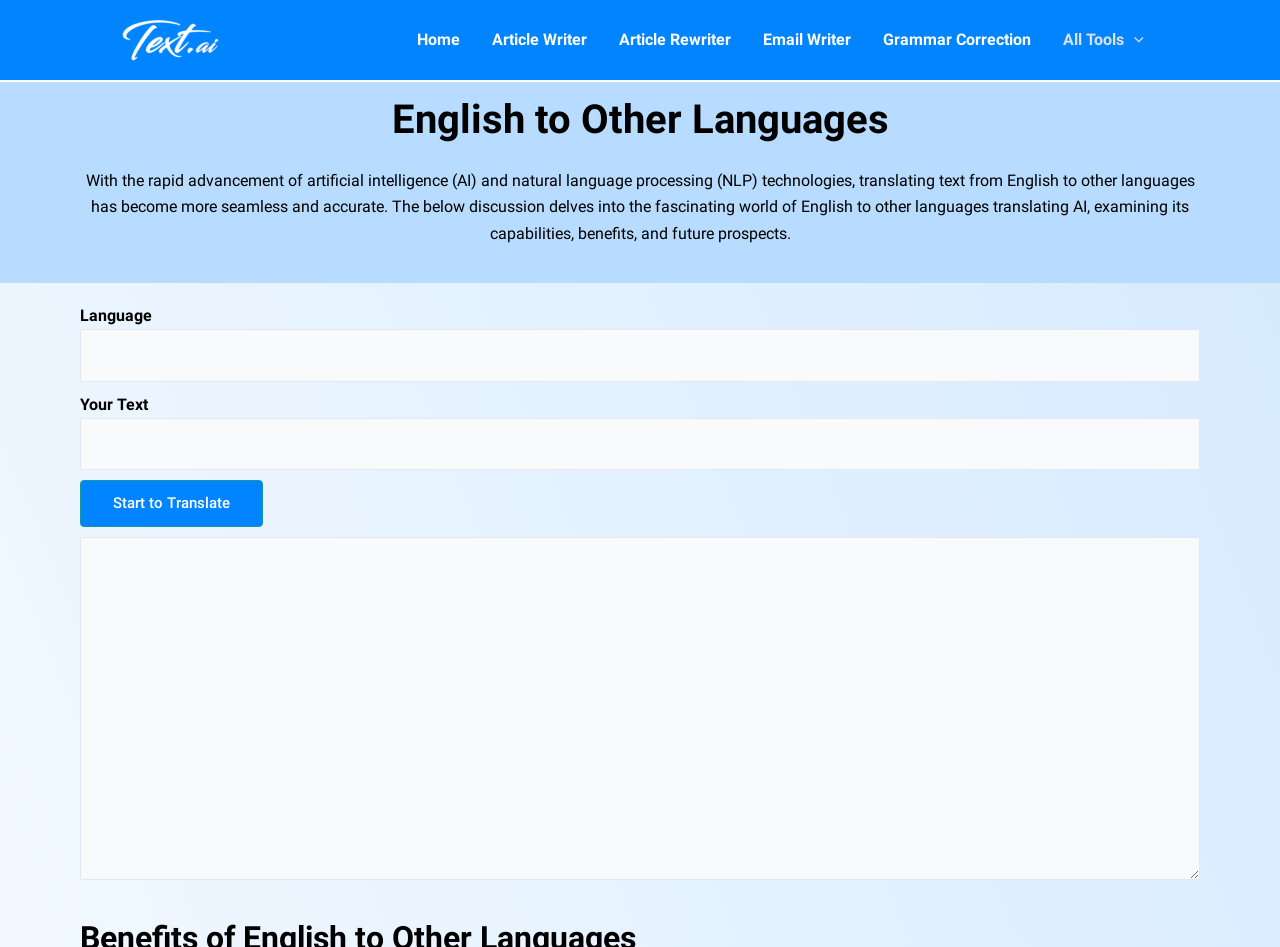Can you provide the bounding box coordinates for the element that should be clicked to implement the instruction: "Click the 'Start to Translate' button"?

[0.062, 0.507, 0.205, 0.557]